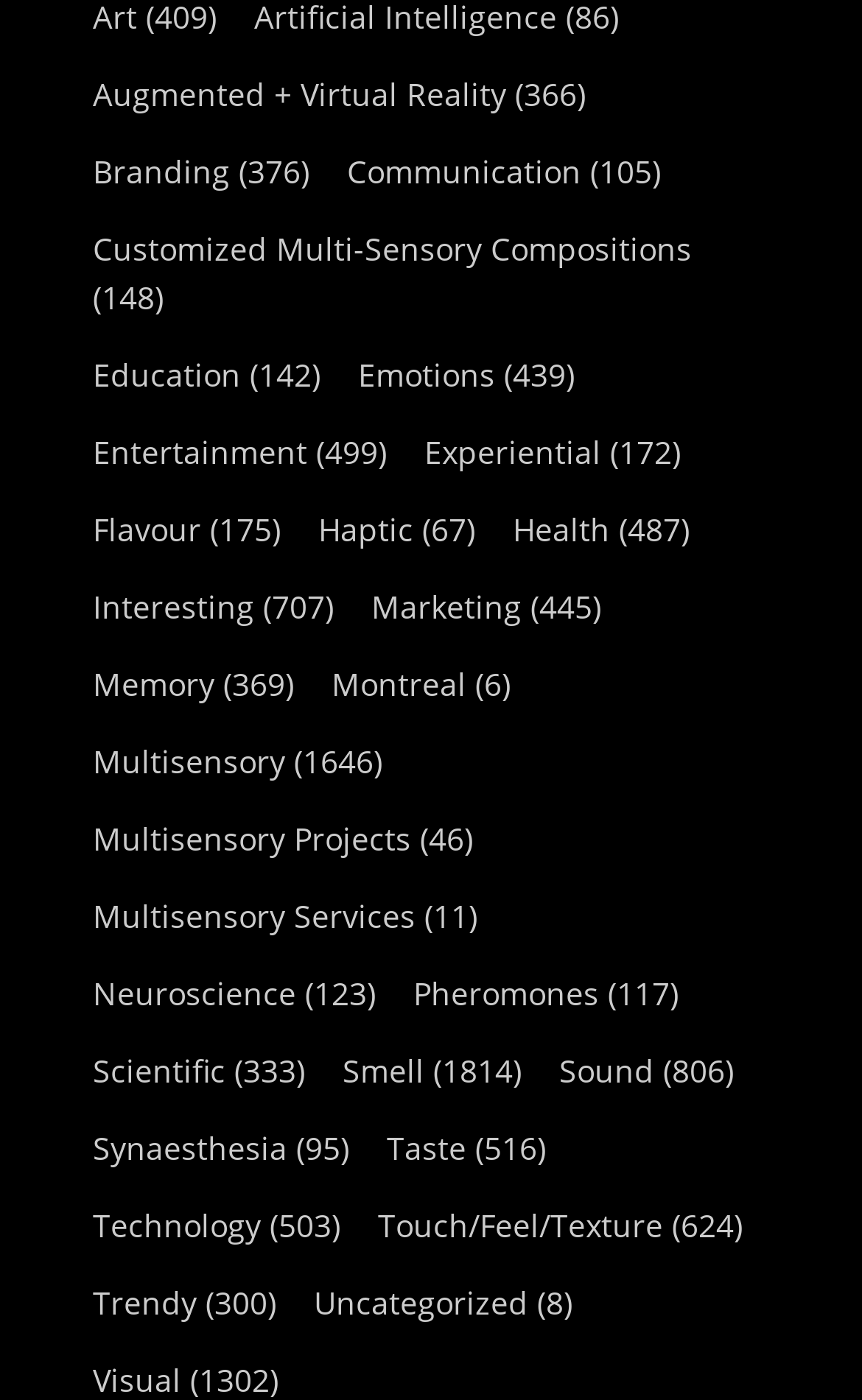How many items are in the 'Multisensory Projects' category?
Based on the visual information, provide a detailed and comprehensive answer.

I found the link 'Multisensory Projects (46 items)' on the webpage and extracted the number from the parentheses.